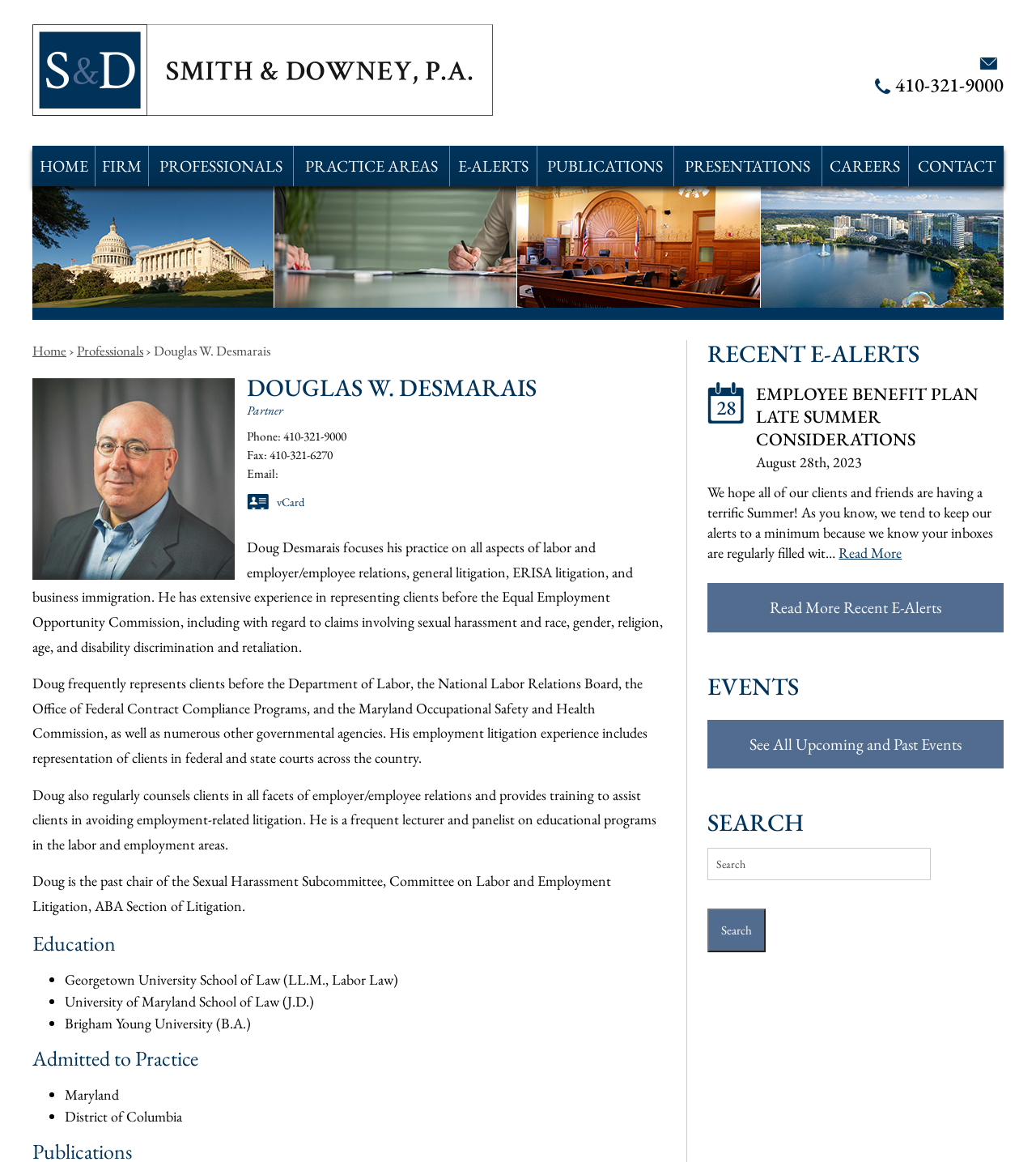What is the purpose of the search box?
Look at the image and respond with a one-word or short-phrase answer.

To search